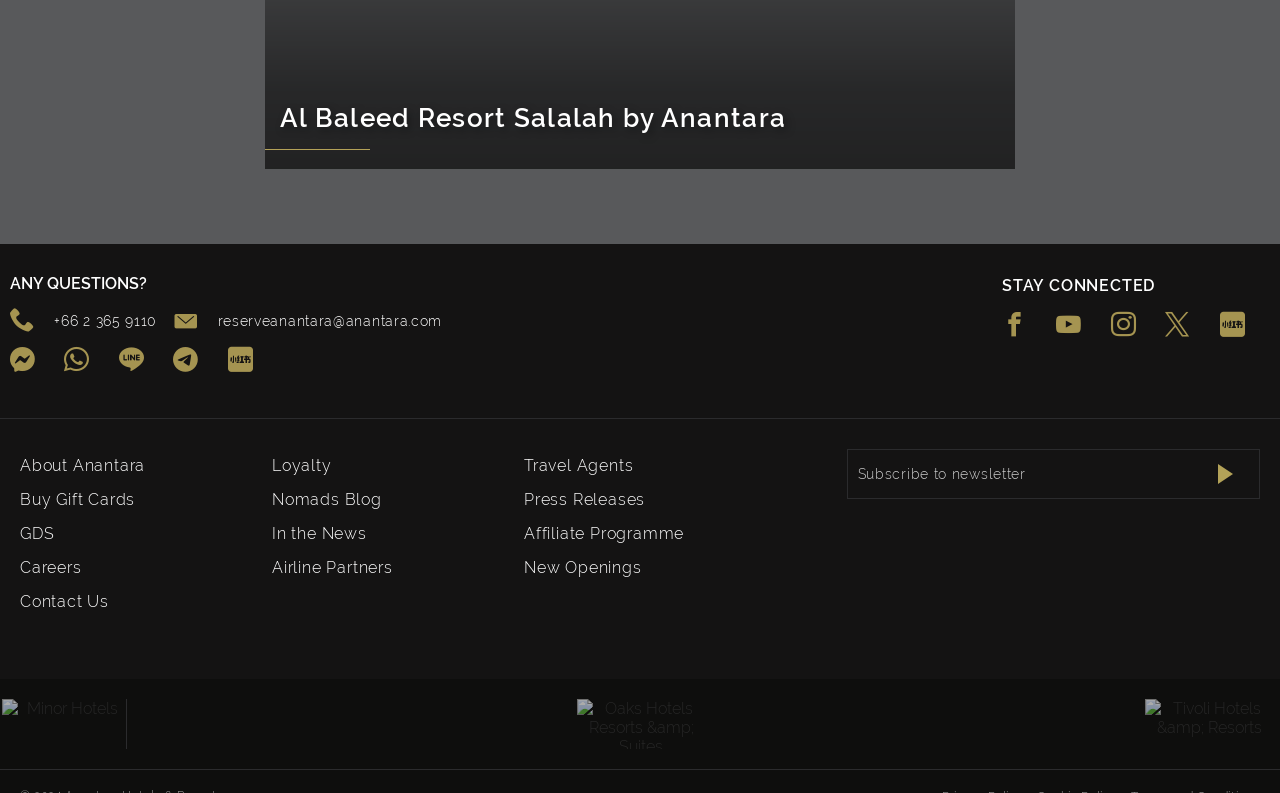Could you highlight the region that needs to be clicked to execute the instruction: "Visit the Minor Hotels website"?

[0.002, 0.882, 0.098, 0.945]